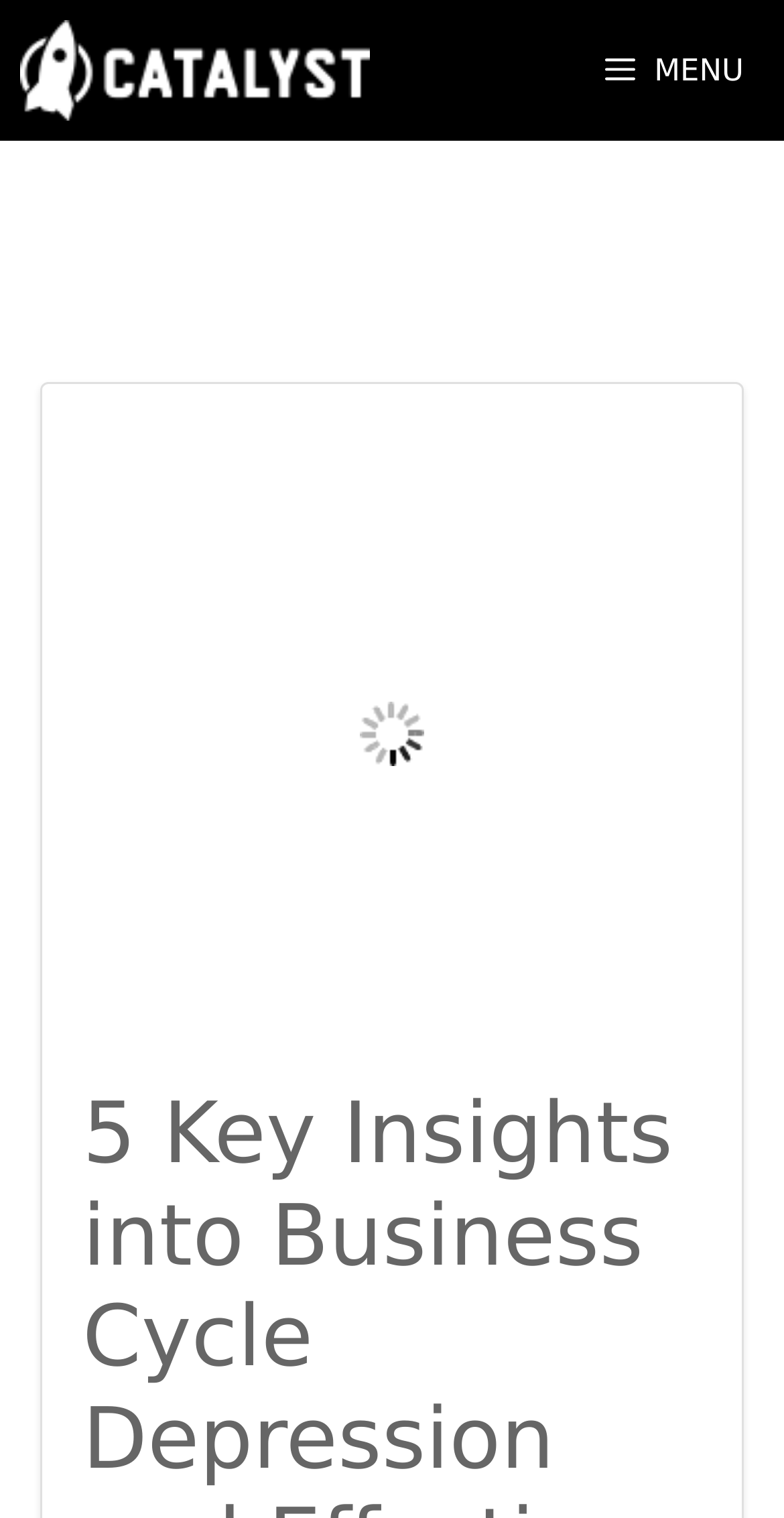Extract the primary headline from the webpage and present its text.

5 Key Insights into Business Cycle Depression and Effective Recovery Strategies